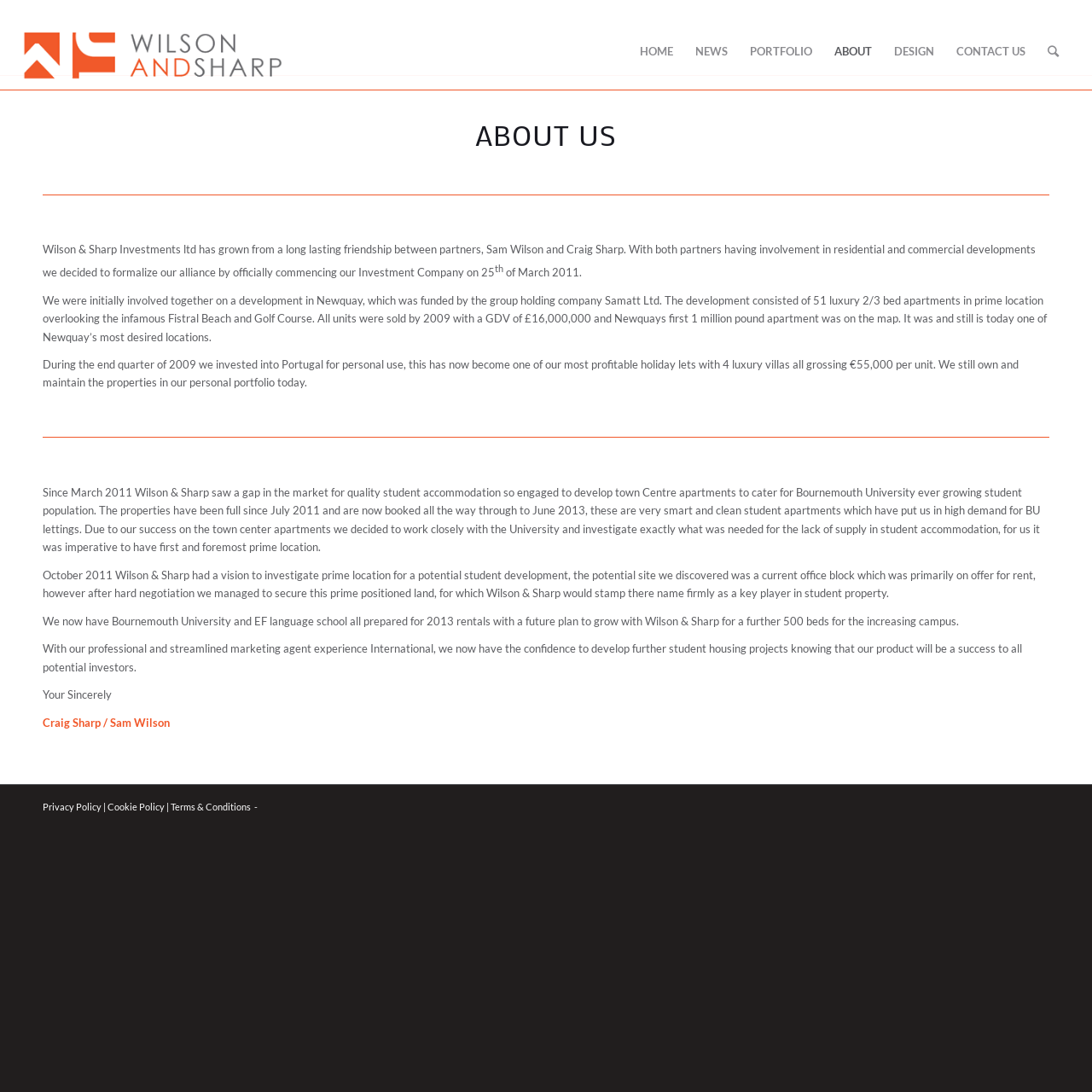Please predict the bounding box coordinates (top-left x, top-left y, bottom-right x, bottom-right y) for the UI element in the screenshot that fits the description: Cookie Policy

[0.098, 0.734, 0.151, 0.744]